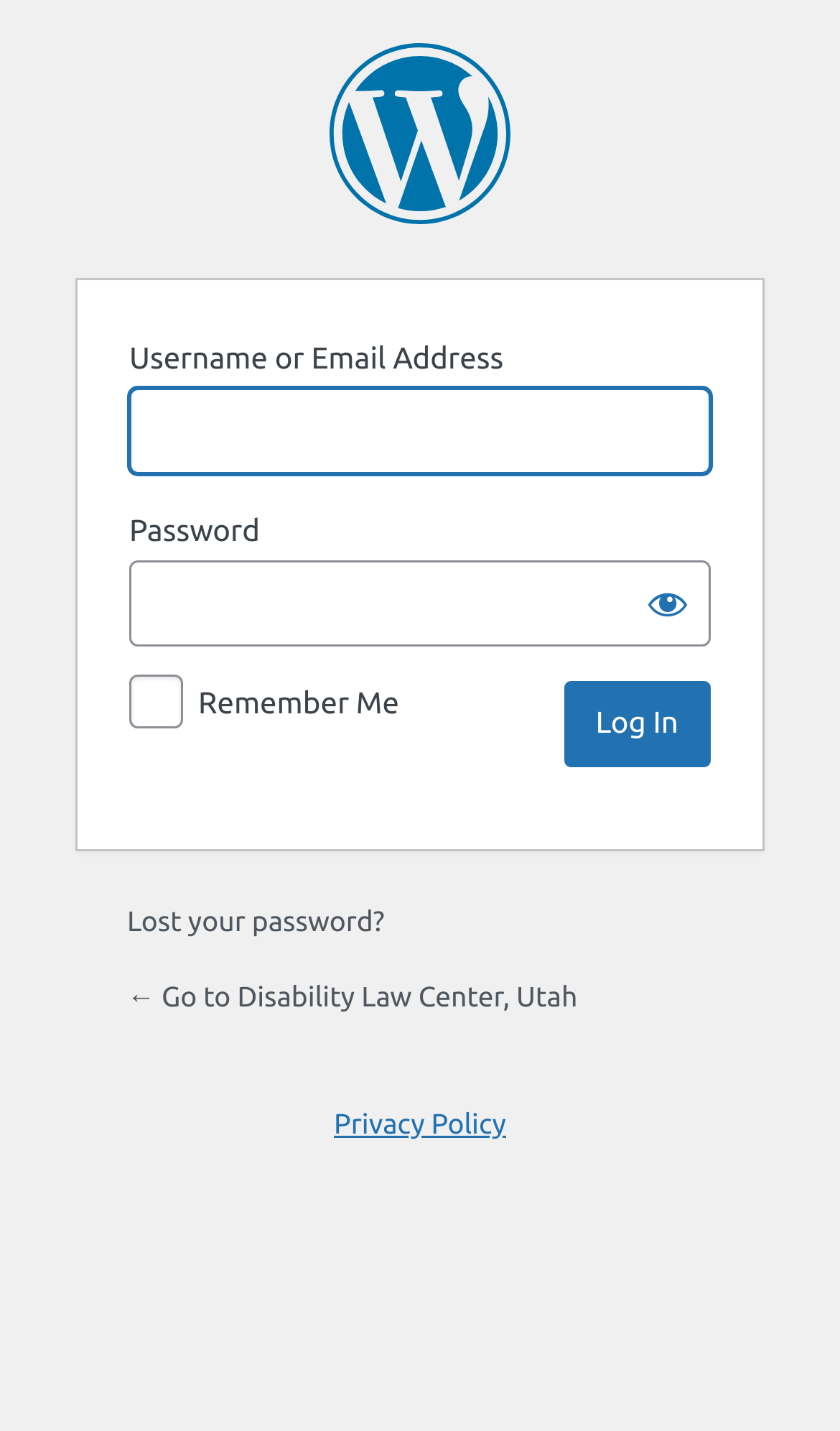Please identify the bounding box coordinates for the region that you need to click to follow this instruction: "Enter username or email address".

[0.154, 0.27, 0.846, 0.331]